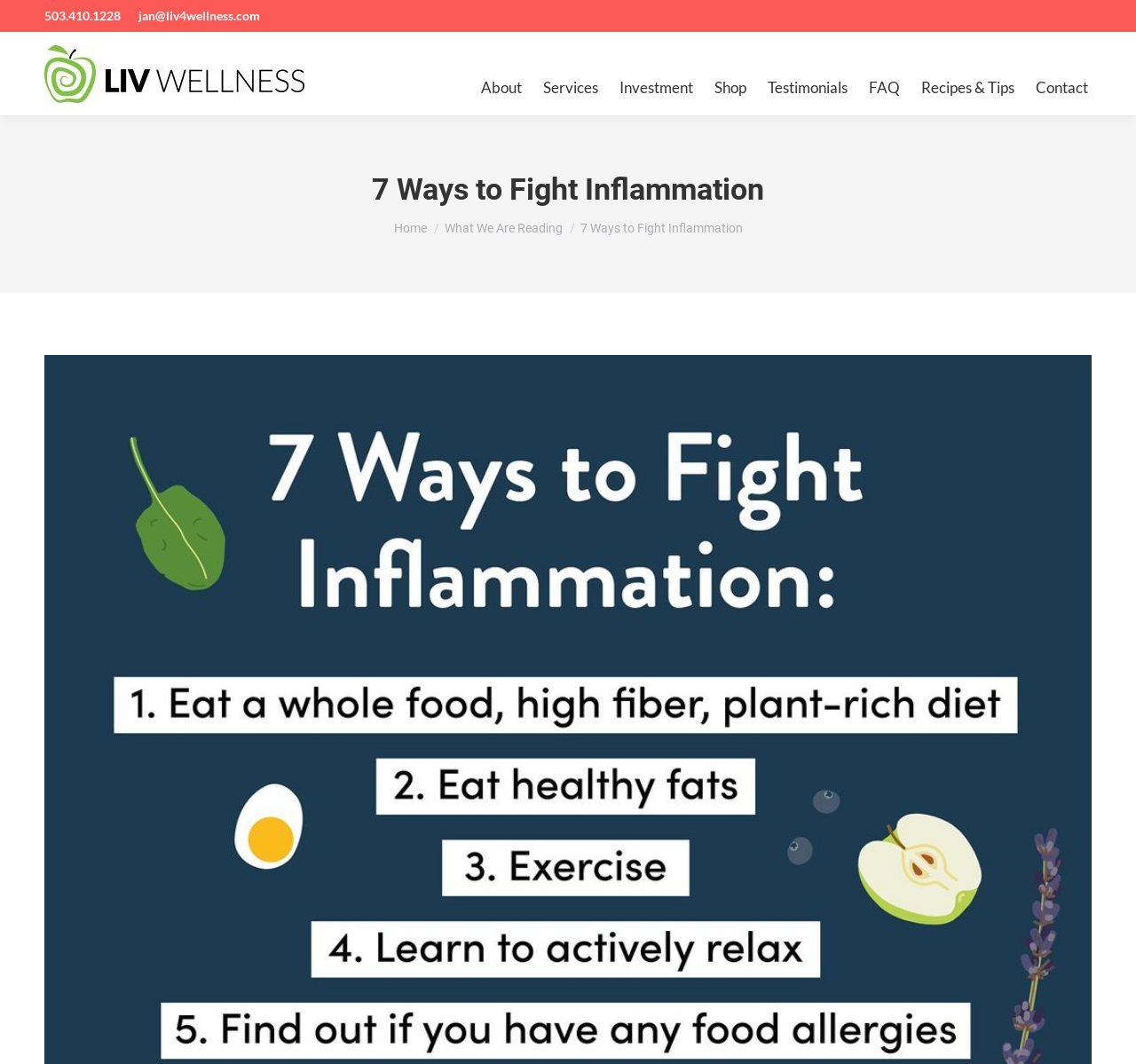How many navigation links are there in the top menu?
Please provide a detailed answer to the question.

I counted the number of links in the top menu by looking at the section with links such as 'About', 'Services', 'Investment', and so on. There are 8 links in total.